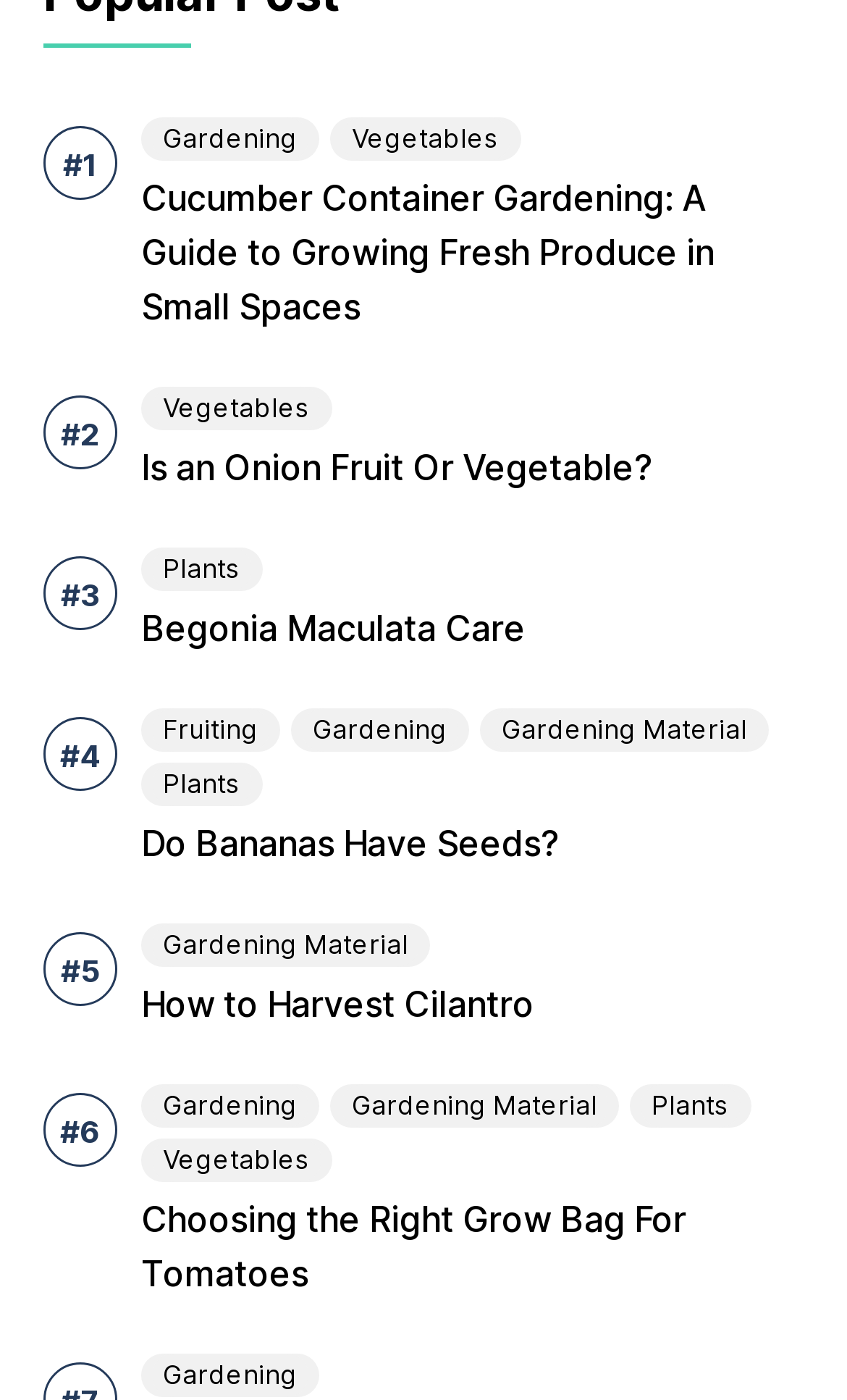How many links are about fruits?
Answer the question based on the image using a single word or a brief phrase.

2